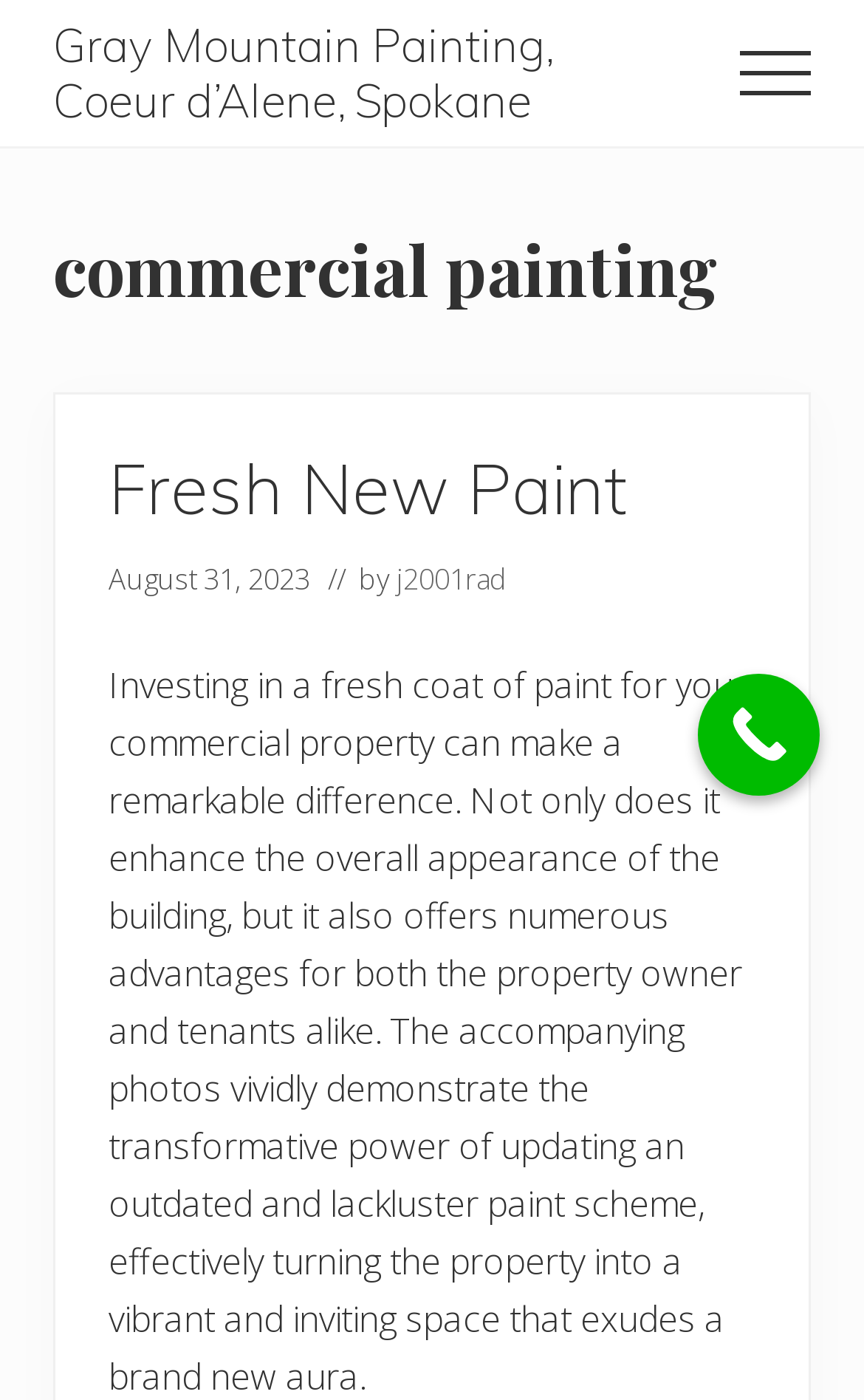What is the purpose of the 'Call Now Button'?
Please answer the question with as much detail as possible using the screenshot.

I found the answer by looking at the link with the text 'Call Now Button' which is likely to be a button to call the company directly.